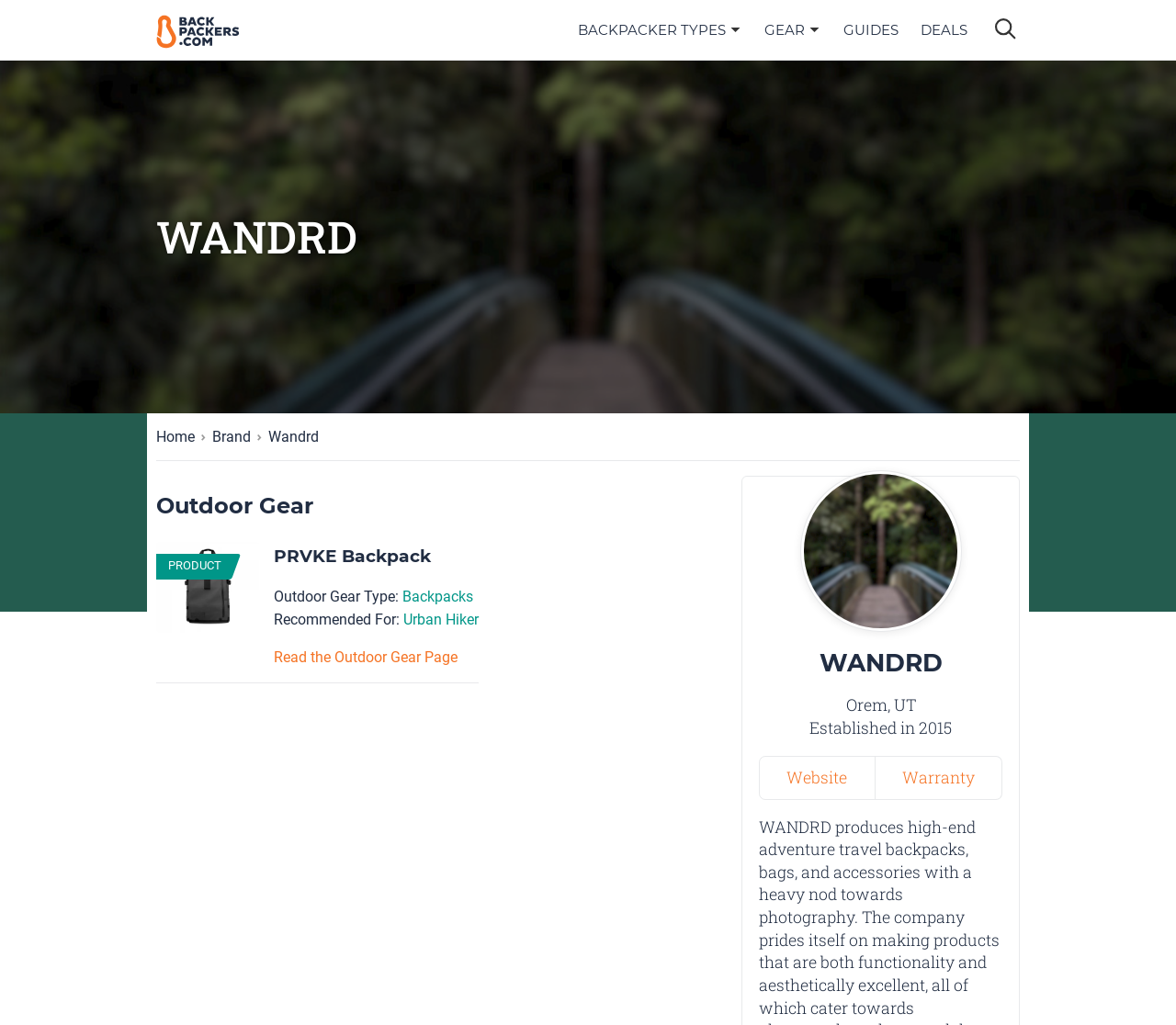Answer the question briefly using a single word or phrase: 
What is the recommended use for PRVKE Backpack?

Urban Hiker